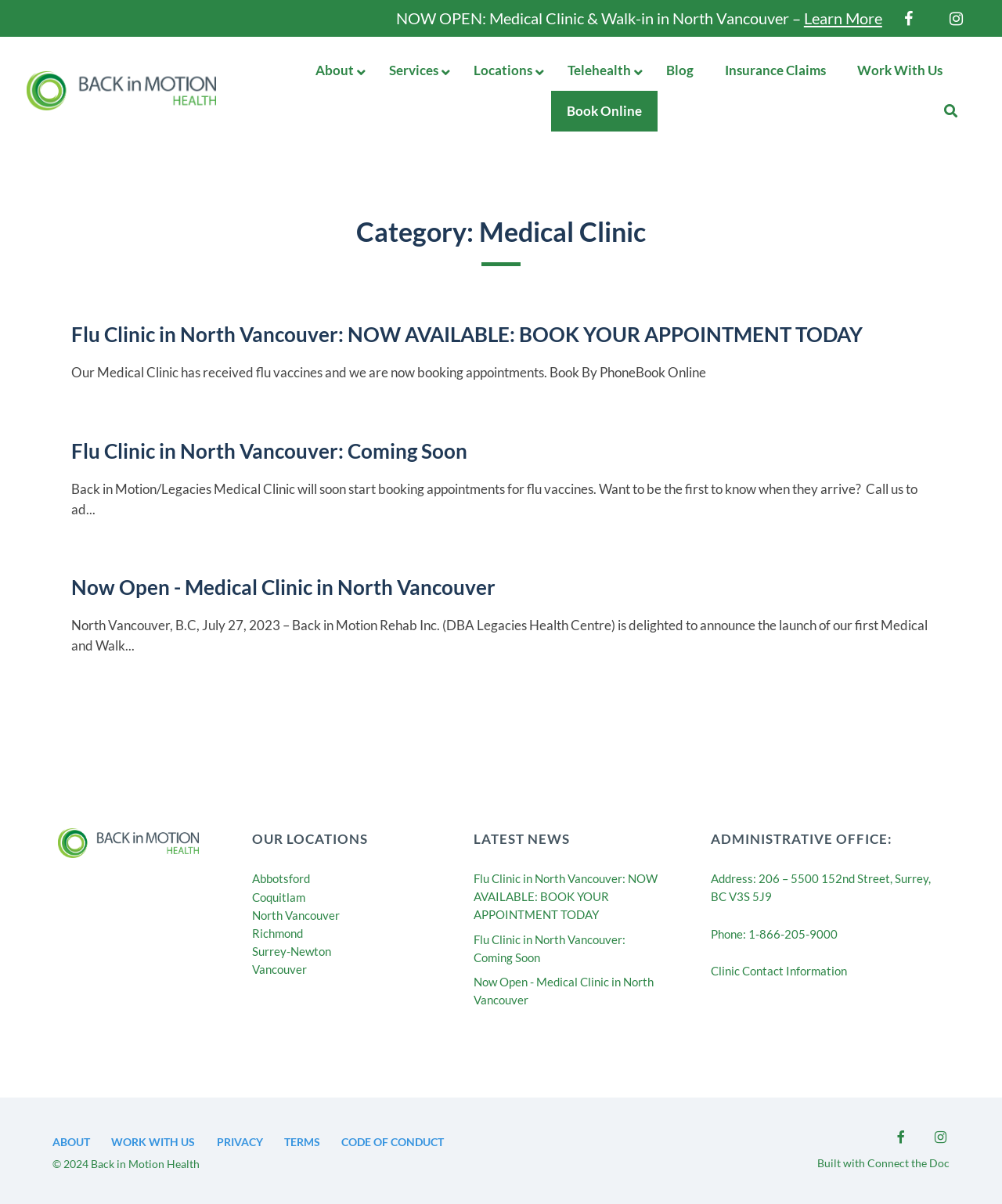Please determine the bounding box coordinates of the element to click in order to execute the following instruction: "Log in to the website". The coordinates should be four float numbers between 0 and 1, specified as [left, top, right, bottom].

None